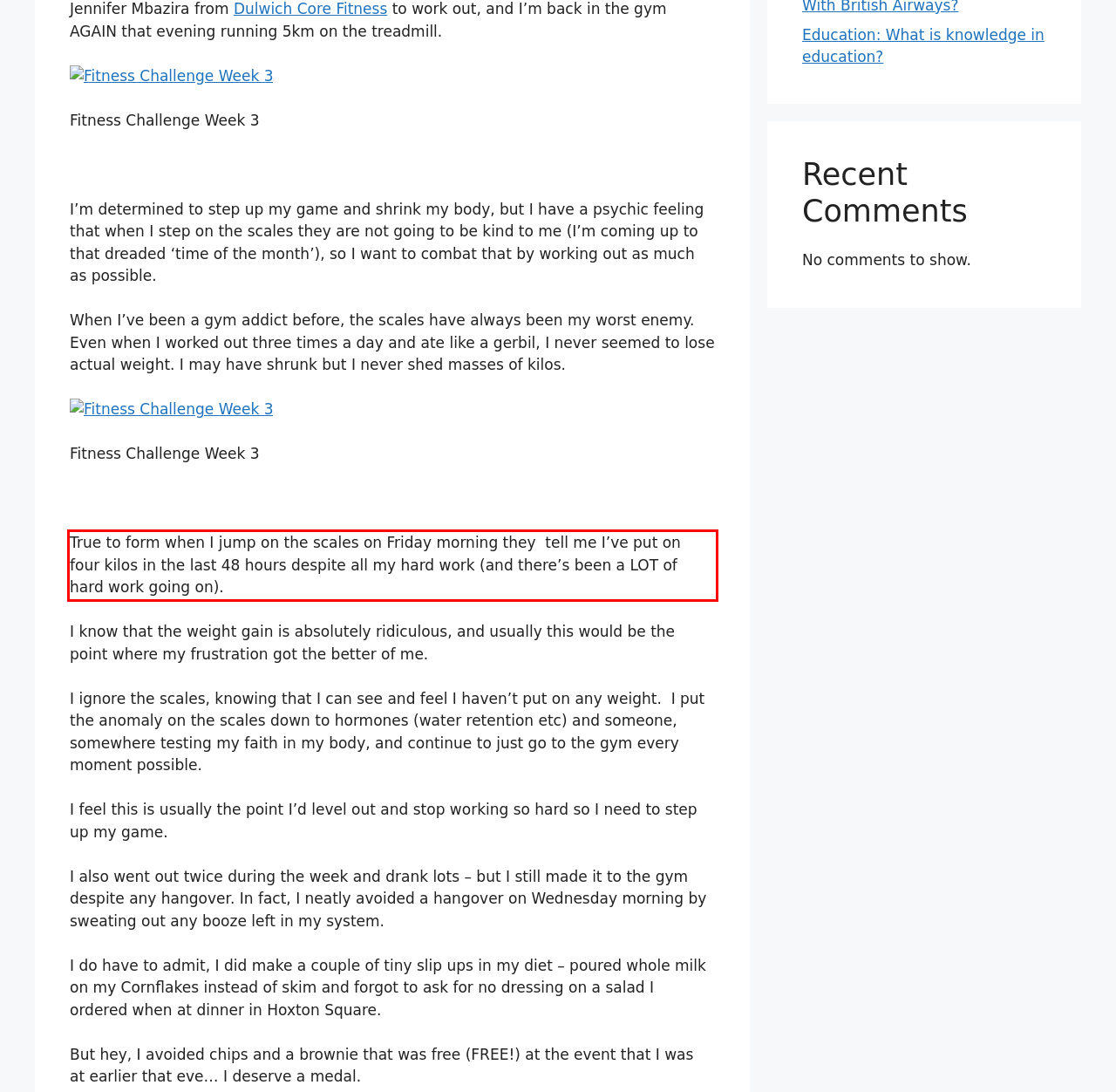From the screenshot of the webpage, locate the red bounding box and extract the text contained within that area.

True to form when I jump on the scales on Friday morning they tell me I’ve put on four kilos in the last 48 hours despite all my hard work (and there’s been a LOT of hard work going on).